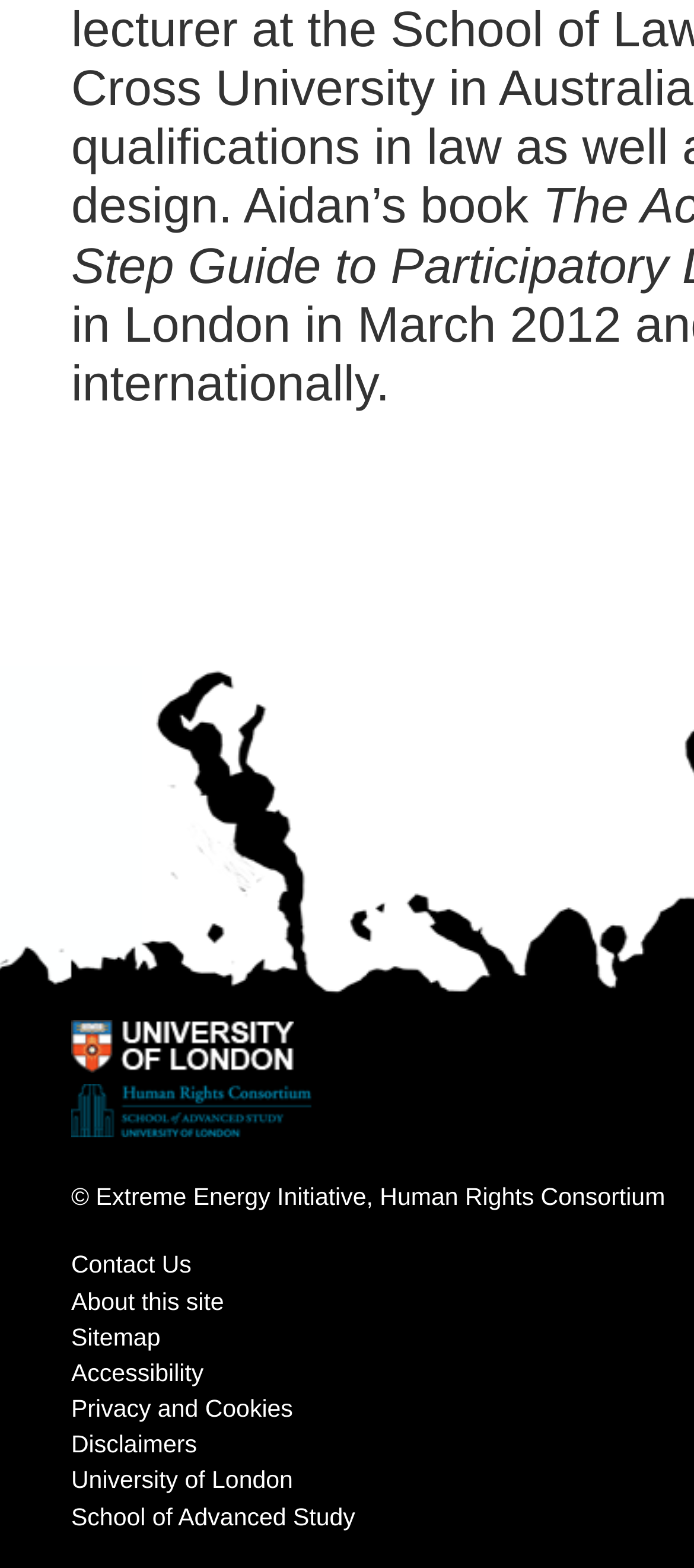What is the logo at the top left corner?
Answer the question using a single word or phrase, according to the image.

University of London logo